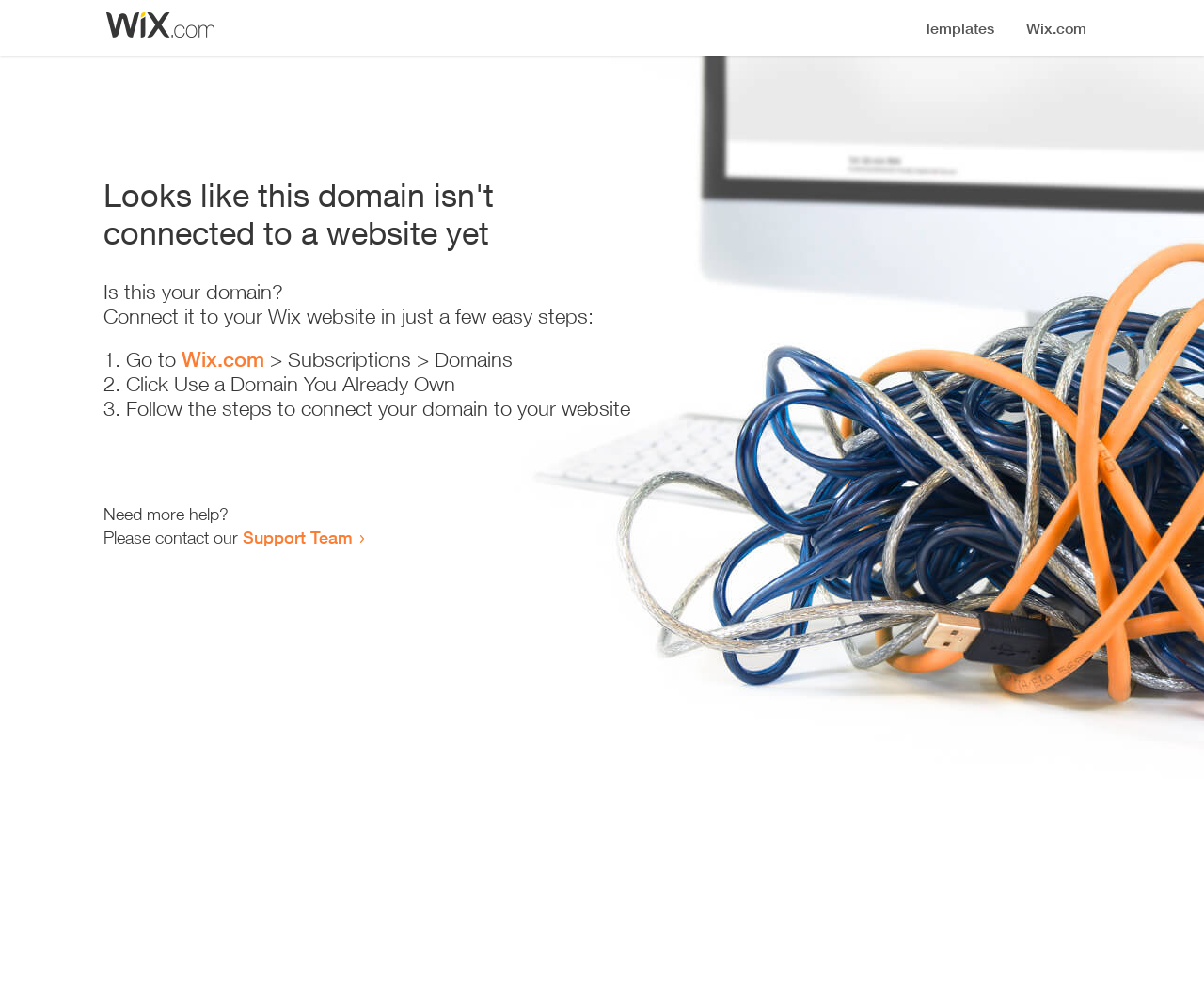What is the status of this domain?
Give a one-word or short phrase answer based on the image.

Not connected